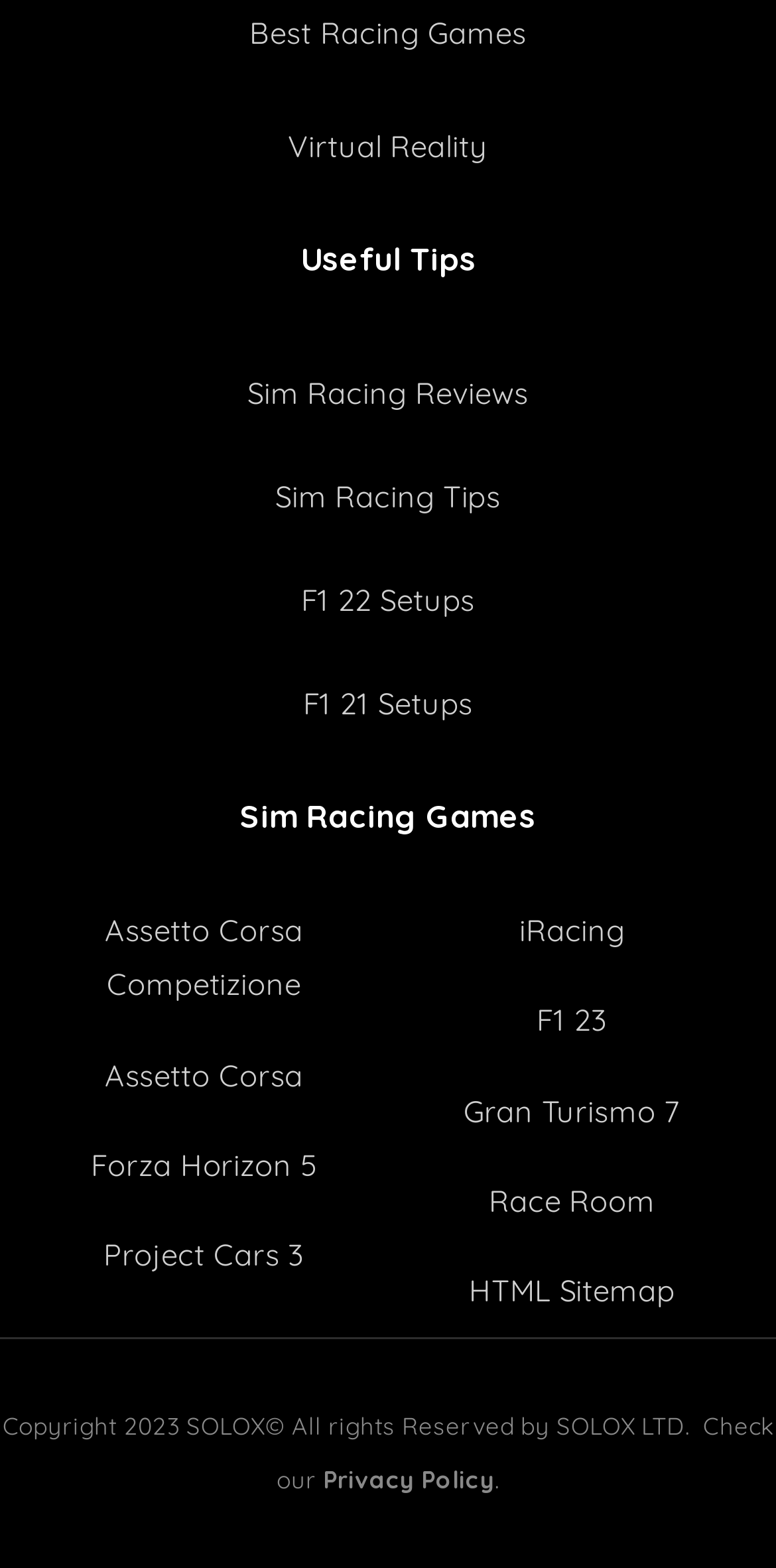Determine the bounding box coordinates for the area that needs to be clicked to fulfill this task: "Visit Sim Racing Reviews". The coordinates must be given as four float numbers between 0 and 1, i.e., [left, top, right, bottom].

[0.026, 0.234, 0.974, 0.268]